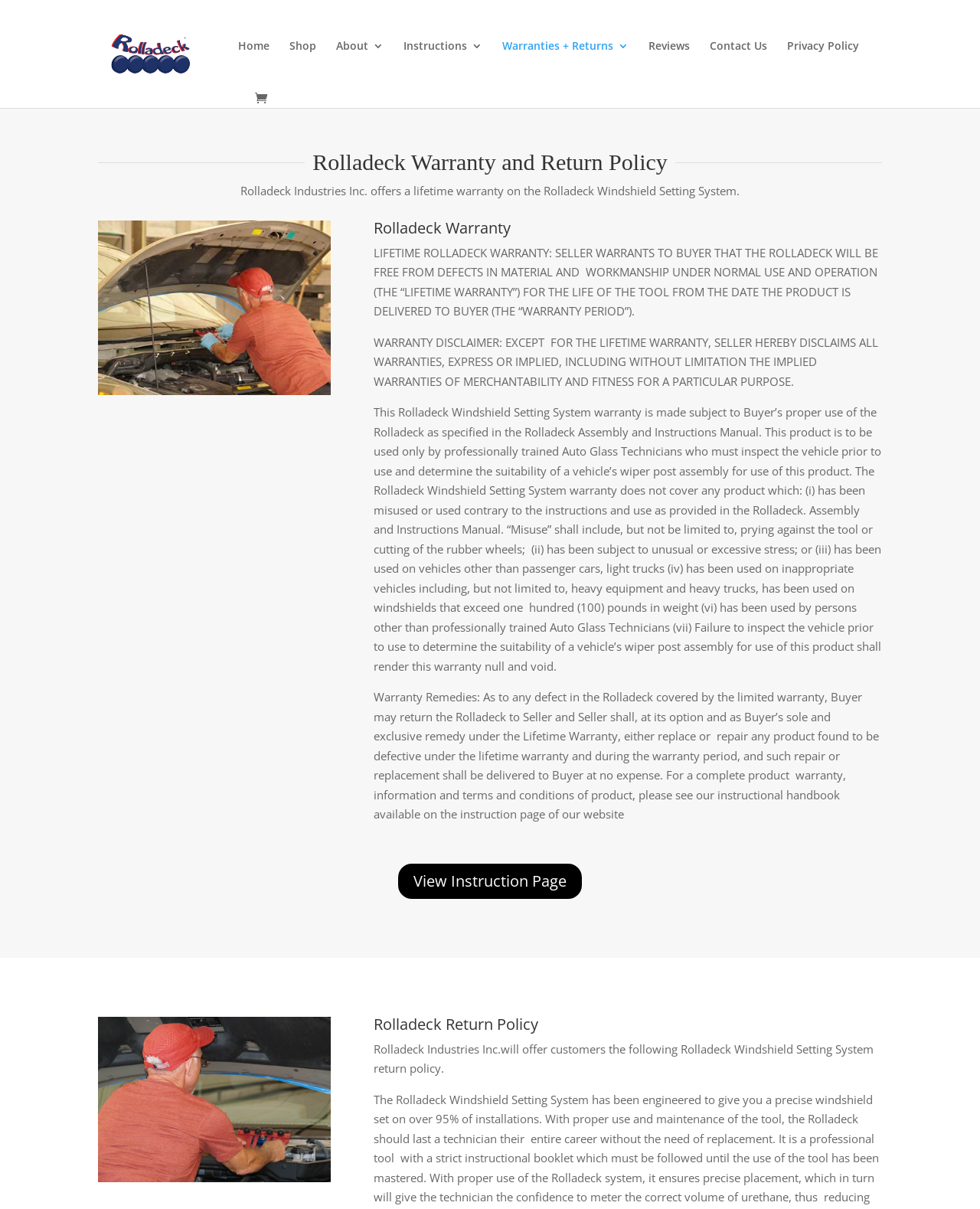Please identify the bounding box coordinates for the region that you need to click to follow this instruction: "Go to Contact Us".

[0.724, 0.034, 0.783, 0.076]